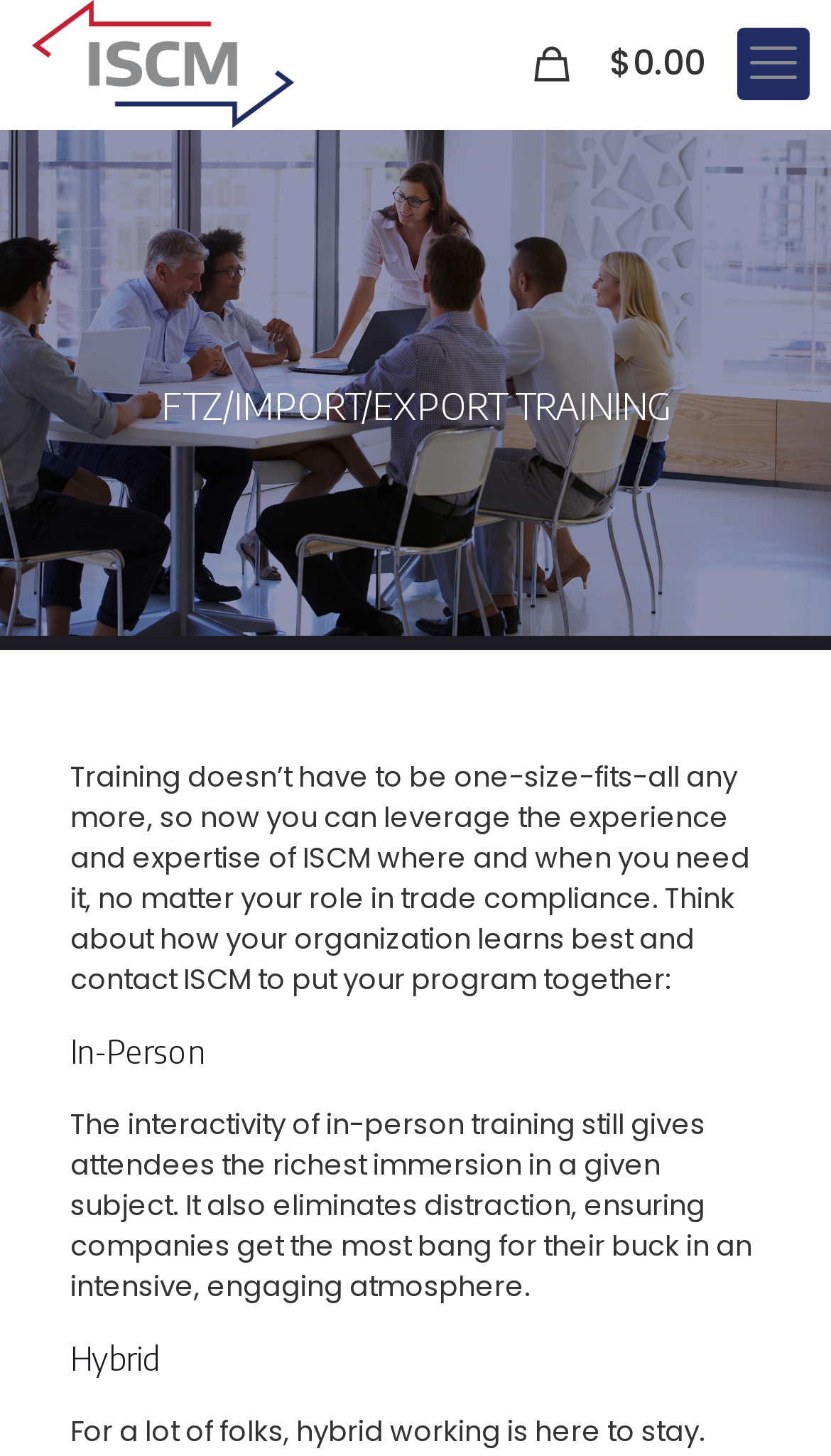Return the bounding box coordinates of the UI element that corresponds to this description: ".path{fill:none;stroke:#333;stroke-miterlimit:10;stroke-width:1.5px;}0$0.00". The coordinates must be given as four float numbers in the range of 0 and 1, [left, top, right, bottom].

[0.631, 0.025, 0.862, 0.063]